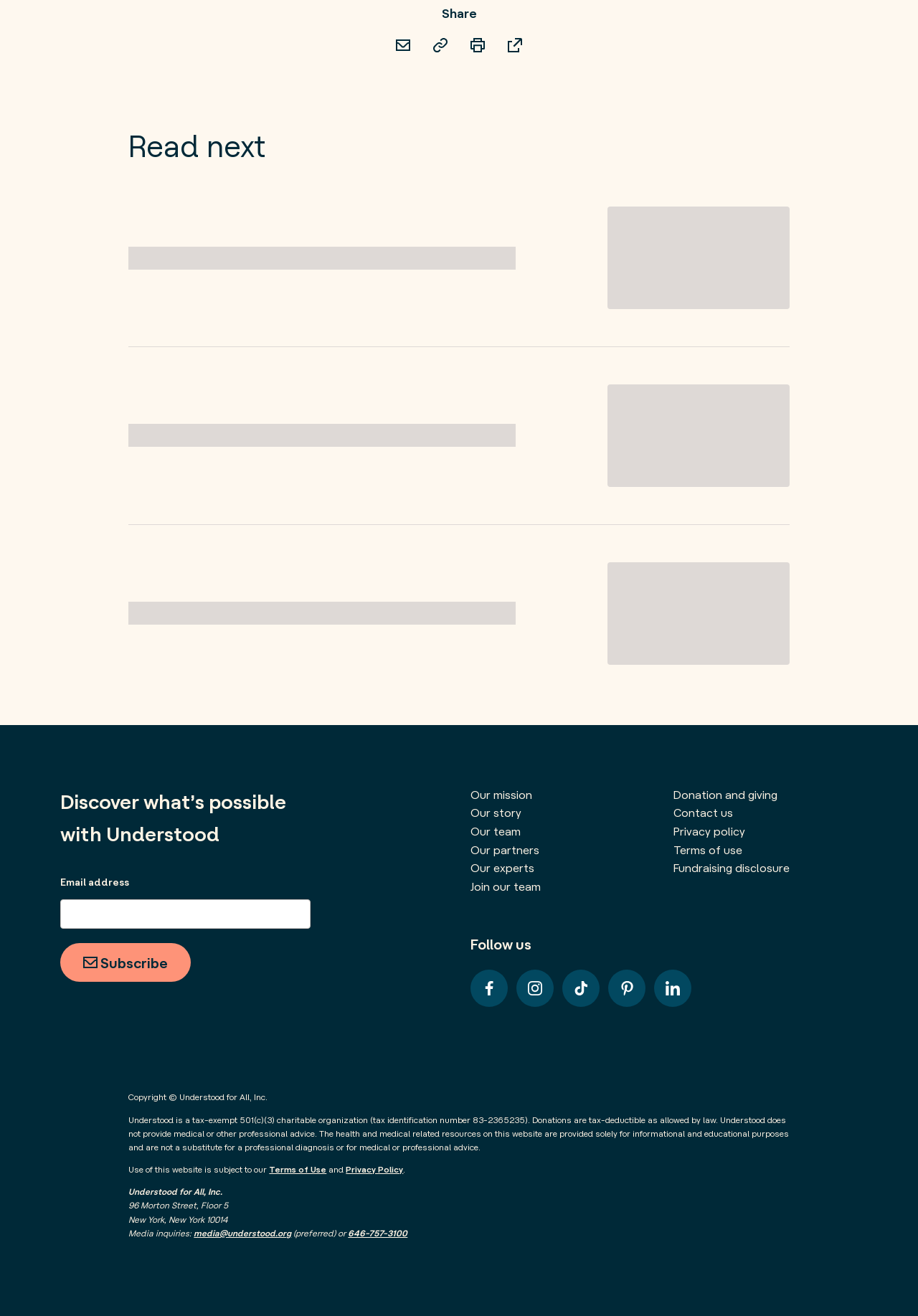Bounding box coordinates should be provided in the format (top-left x, top-left y, bottom-right x, bottom-right y) with all values between 0 and 1. Identify the bounding box for this UI element: Terms of use

[0.733, 0.64, 0.808, 0.65]